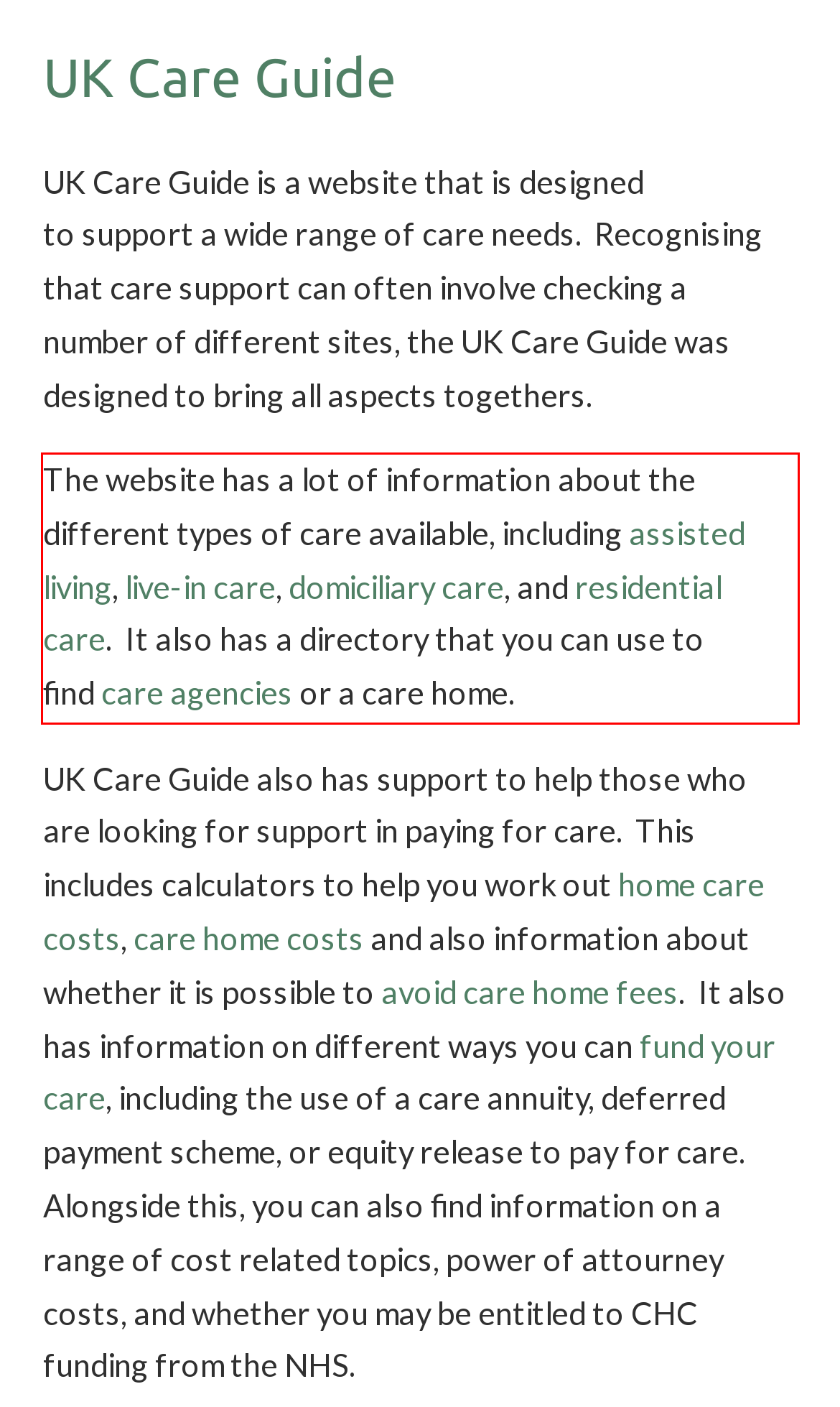You are presented with a webpage screenshot featuring a red bounding box. Perform OCR on the text inside the red bounding box and extract the content.

The website has a lot of information about the different types of care available, including assisted living, live-in care, domiciliary care, and residential care. It also has a directory that you can use to find care agencies or a care home.